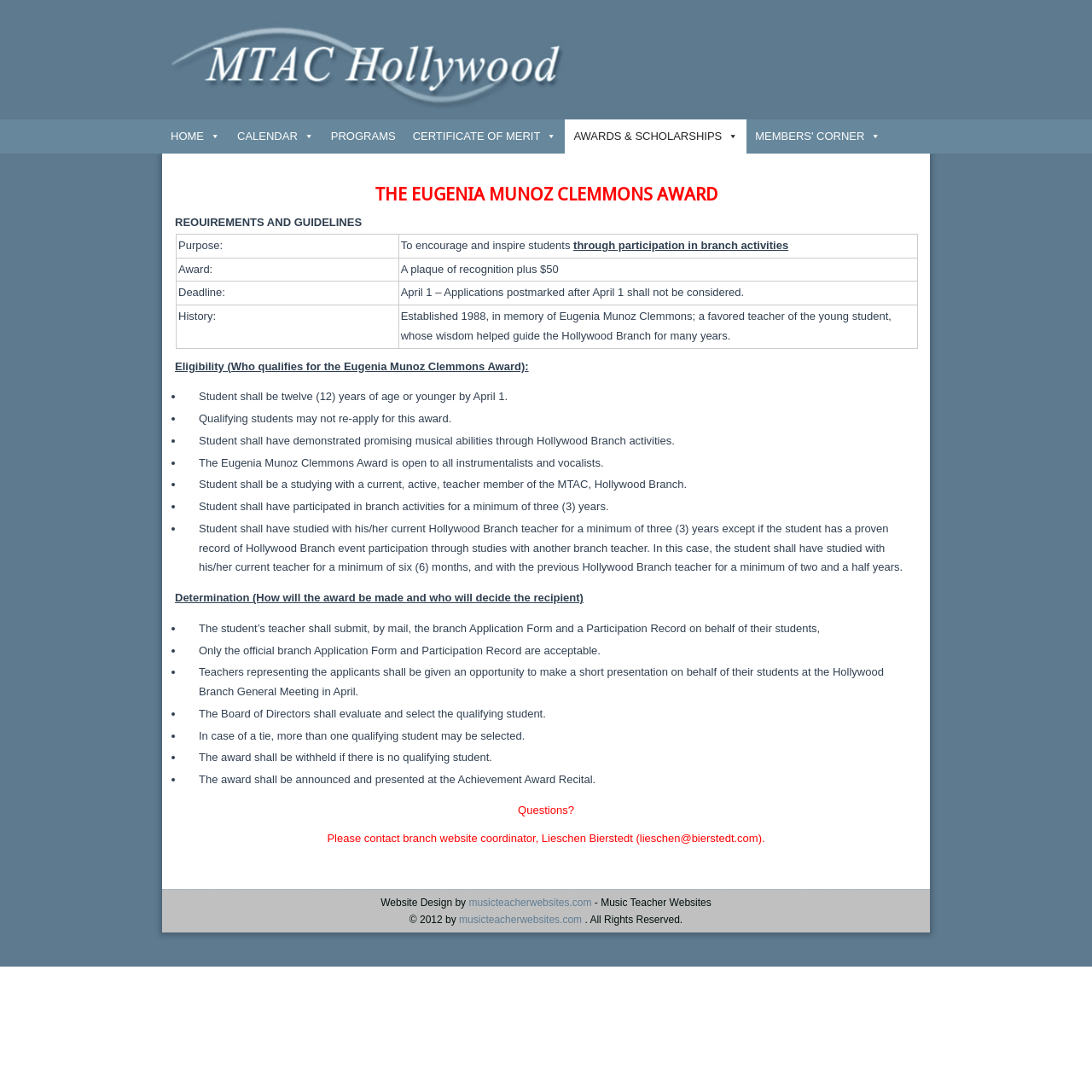Observe the image and answer the following question in detail: What is the award presented at?

The Eugenia Munoz Clemmons Award is announced and presented at the Achievement Award Recital, as stated in the 'Determination' section of the award requirements and guidelines.